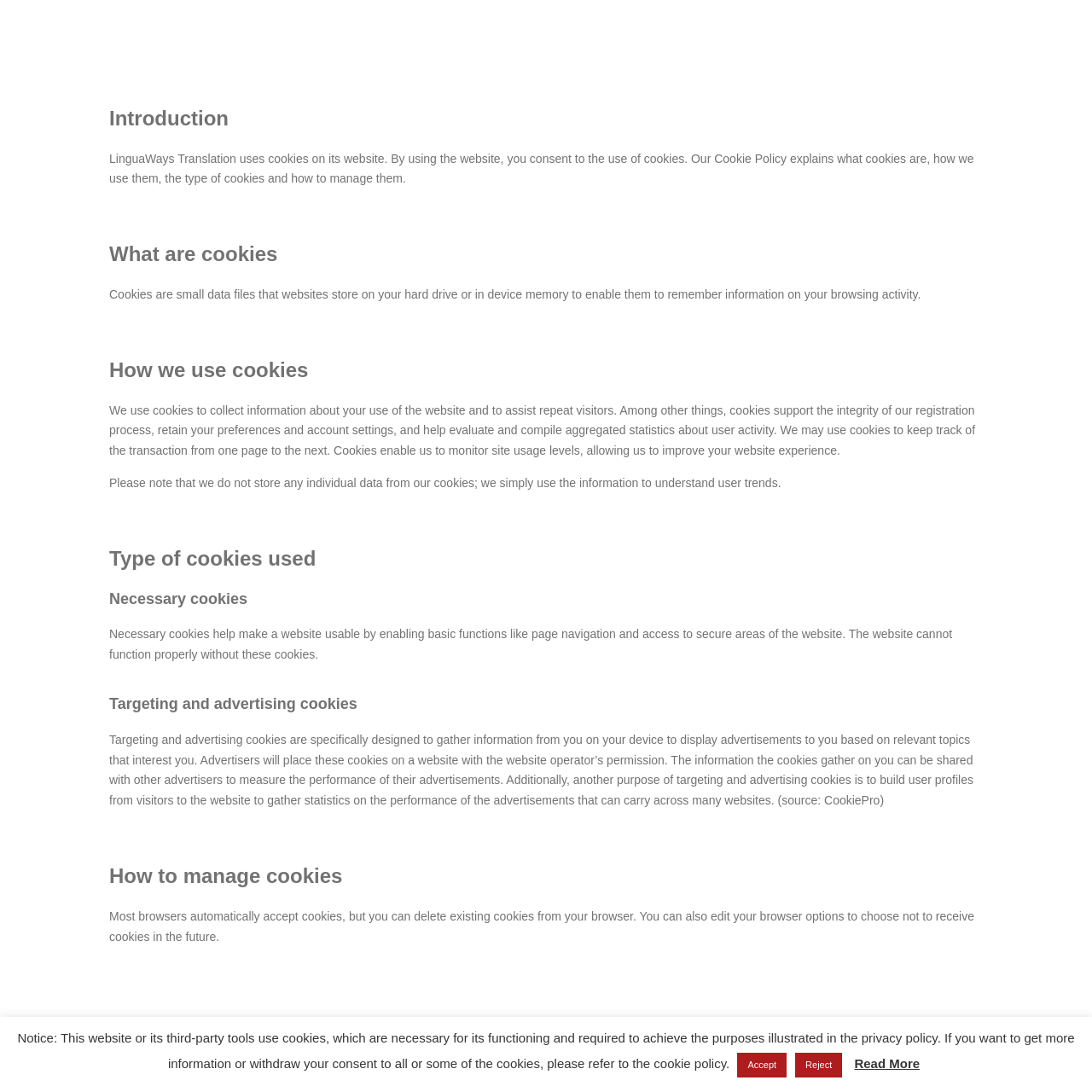Why does the website use cookies?
Please provide a single word or phrase in response based on the screenshot.

To collect user information